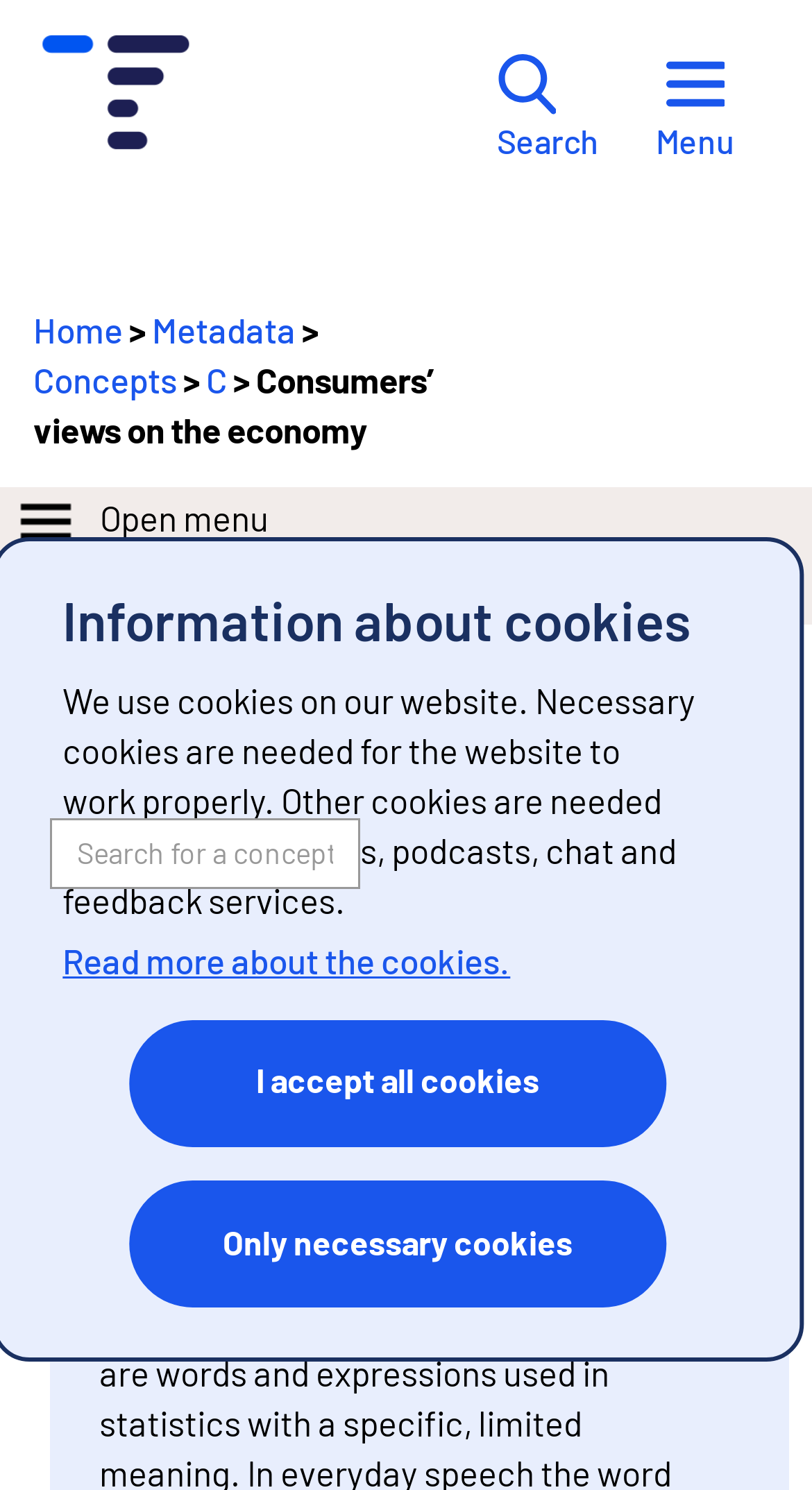What is the purpose of the cookies on this website?
Answer the question with a detailed explanation, including all necessary information.

The purpose of the cookies on this website is to ensure the website works properly and to present videos, podcasts, chat, and feedback services. This information is obtained from the cookie notification section at the top of the webpage.